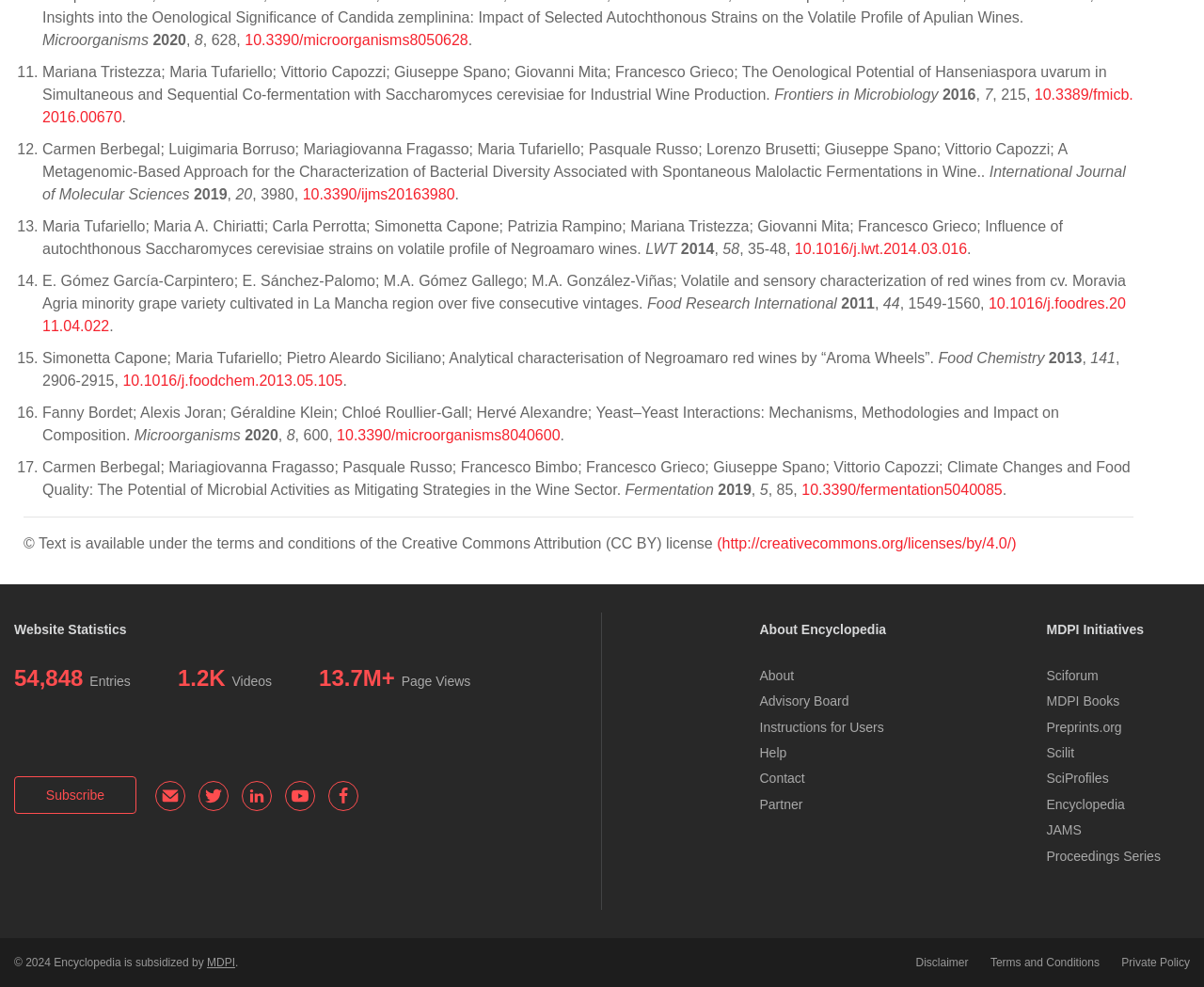How many page views does the website have?
Please answer using one word or phrase, based on the screenshot.

13.7M+